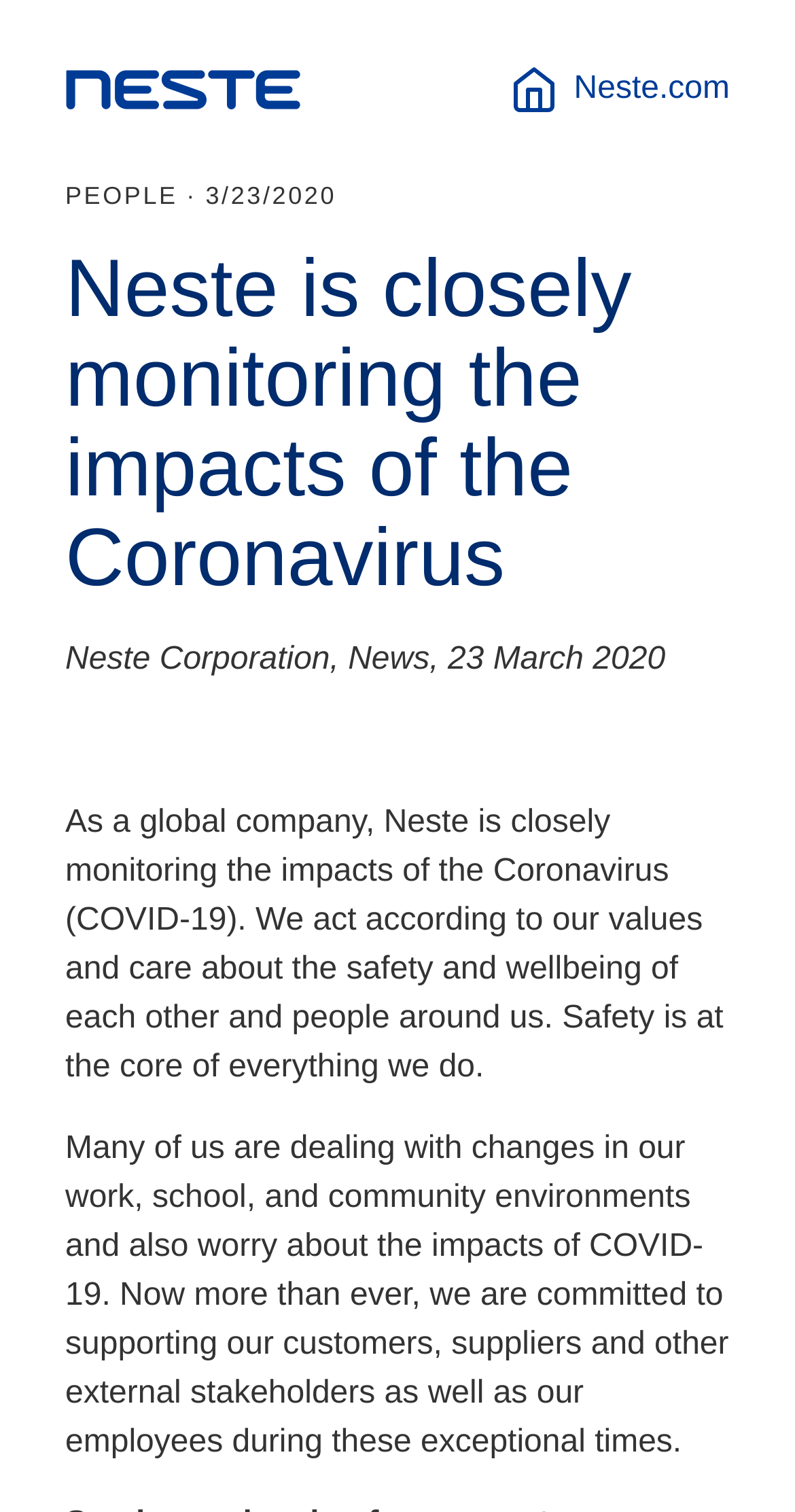Answer the question below with a single word or a brief phrase: 
What is the company's approach to dealing with the pandemic?

Acting according to values